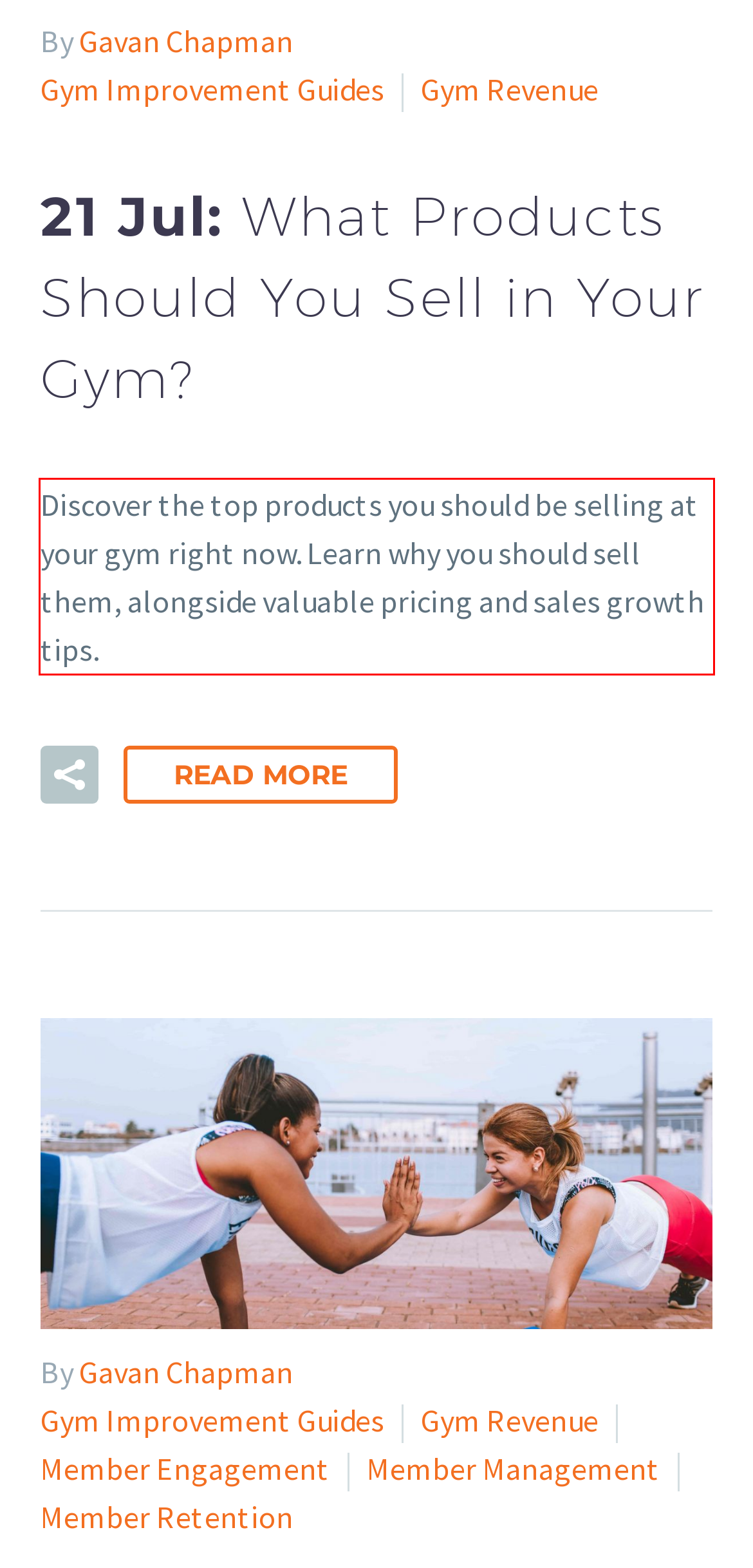Given a webpage screenshot, identify the text inside the red bounding box using OCR and extract it.

Discover the top products you should be selling at your gym right now. Learn why you should sell them, alongside valuable pricing and sales growth tips.